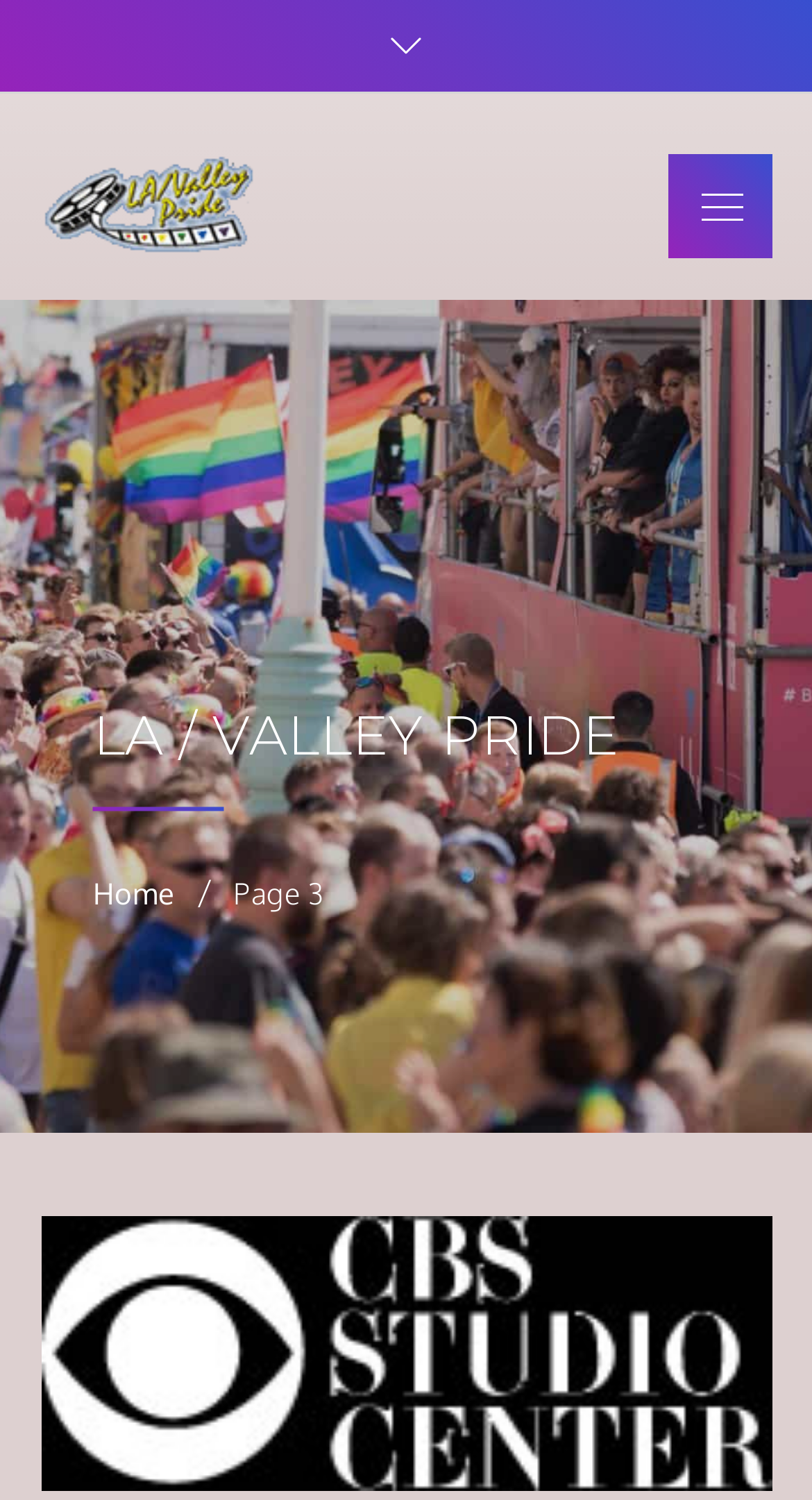What is the theme of the events listed on this website? Based on the screenshot, please respond with a single word or phrase.

LGBT